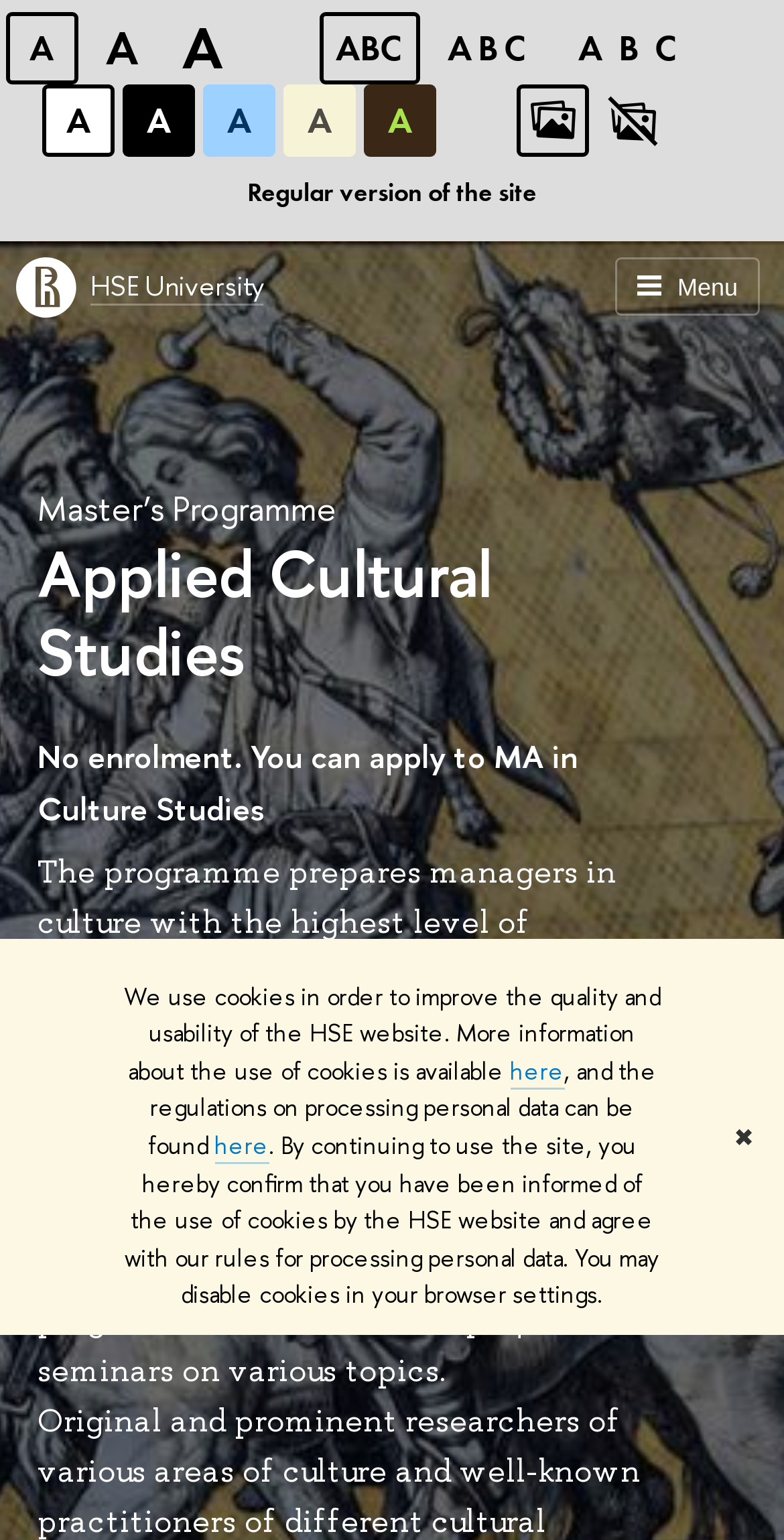What is the language of the alternative version of the site?
Please answer the question with a detailed and comprehensive explanation.

I found the answer by looking at the static text element with the text 'А' which is located near the top of the webpage, indicating that it is a language option, and since it is a Cyrillic character, it is likely to be Russian.